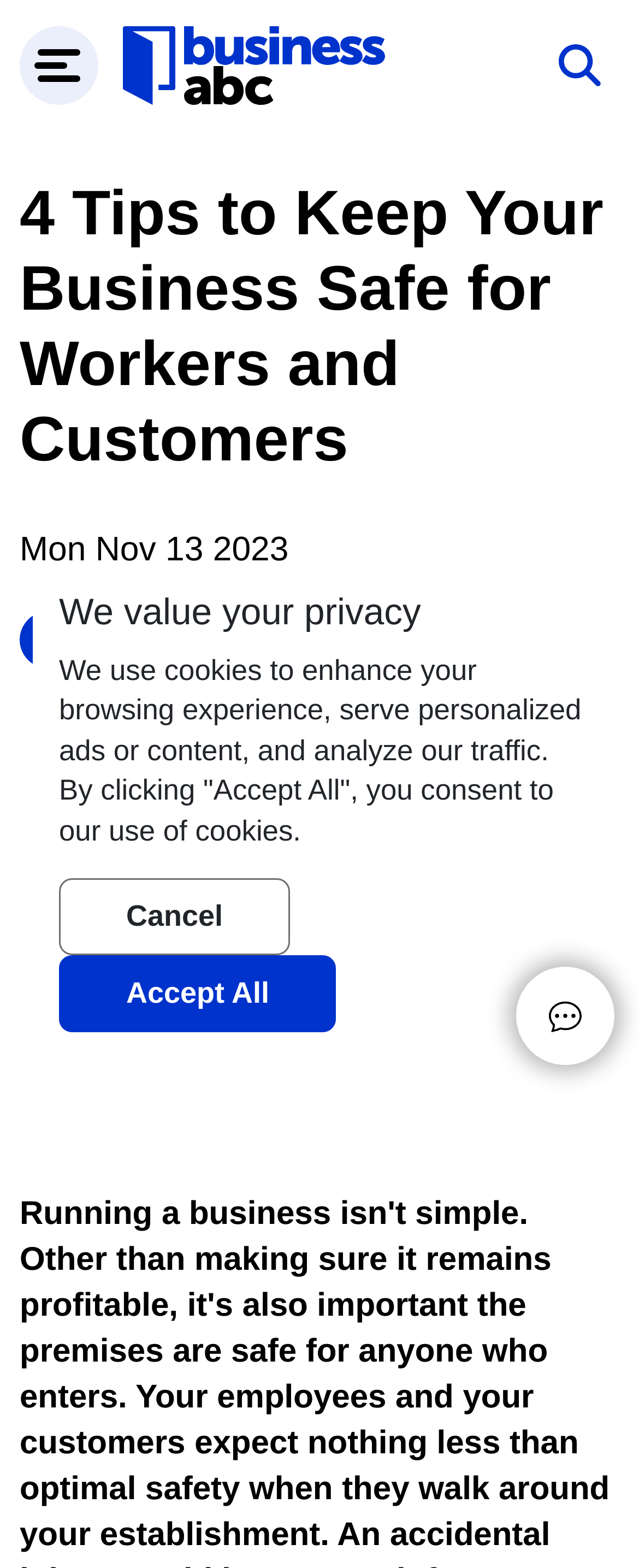How many headings are there on the webpage?
Please answer the question as detailed as possible based on the image.

I counted the number of heading elements on the webpage. There are three heading elements: one for the main title, one for the date, and one for the privacy policy.